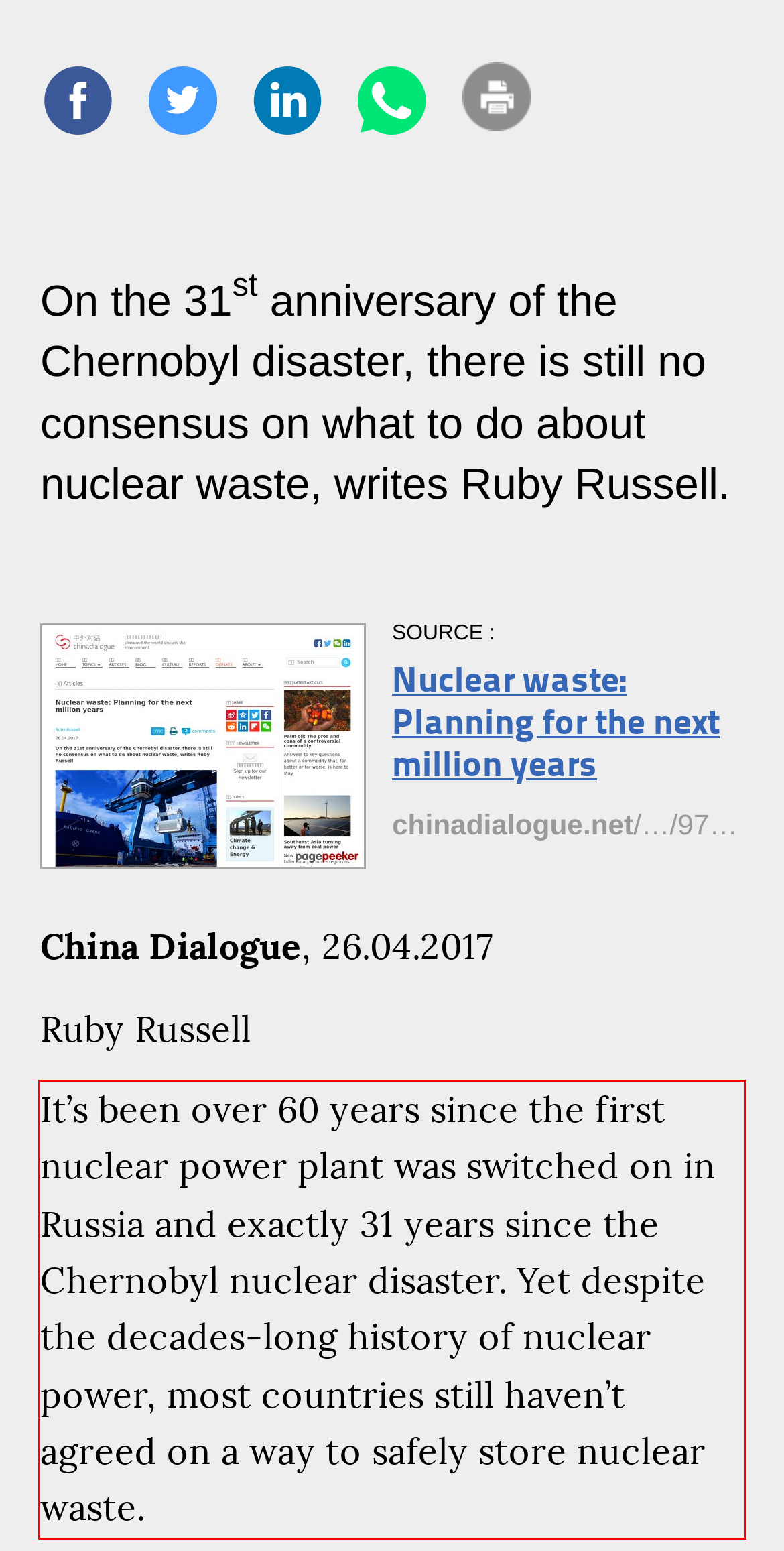Please identify and extract the text content from the UI element encased in a red bounding box on the provided webpage screenshot.

It’s been over 60 years since the first nuclear power plant was switched on in Russia and exactly 31 years since the Chernobyl nuclear disaster. Yet despite the decades-long history of nuclear power, most countries still haven’t agreed on a way to safely store nuclear waste.